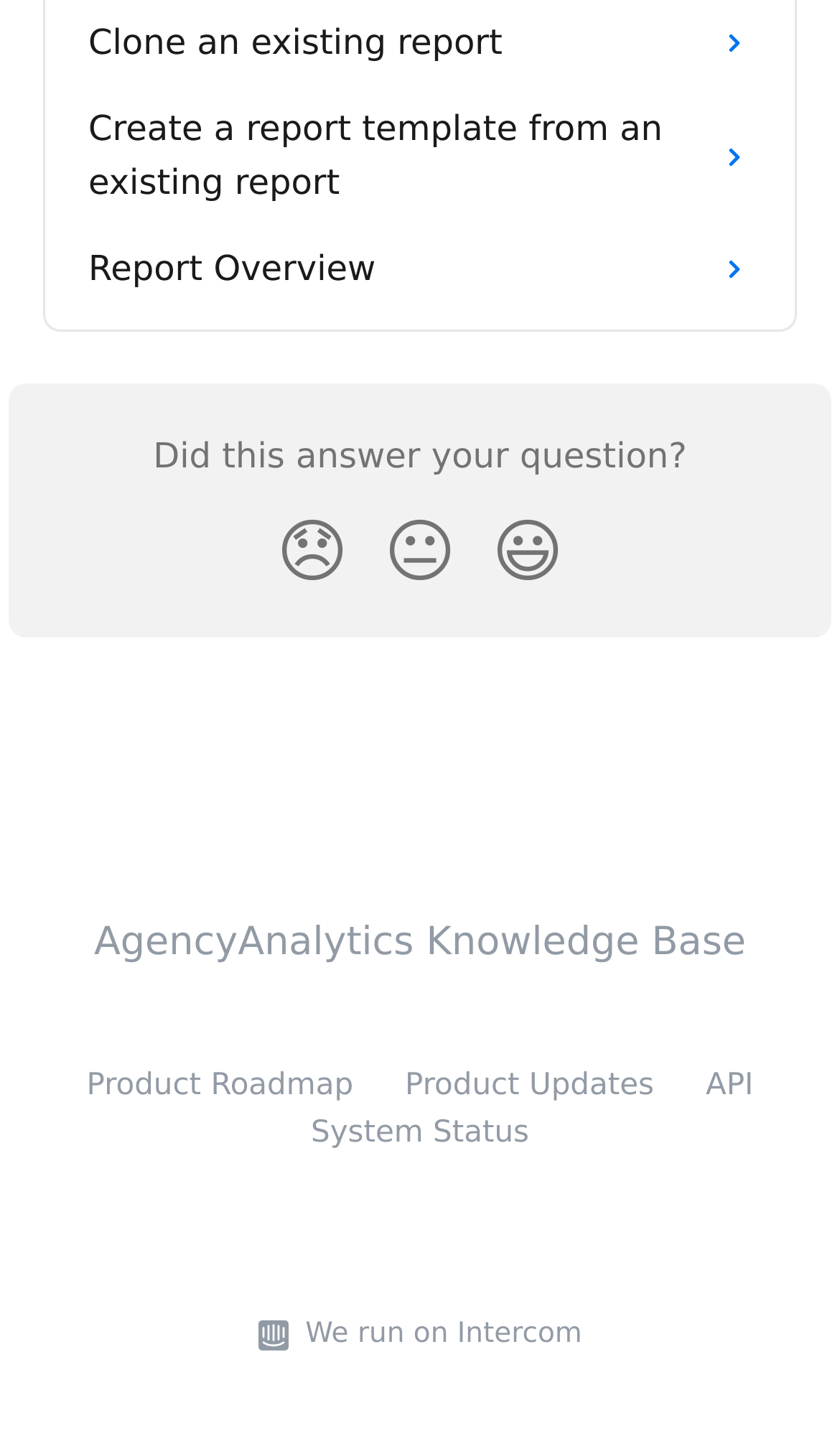Determine the bounding box coordinates of the section to be clicked to follow the instruction: "Create a report template from an existing report". The coordinates should be given as four float numbers between 0 and 1, formatted as [left, top, right, bottom].

[0.074, 0.059, 0.926, 0.156]